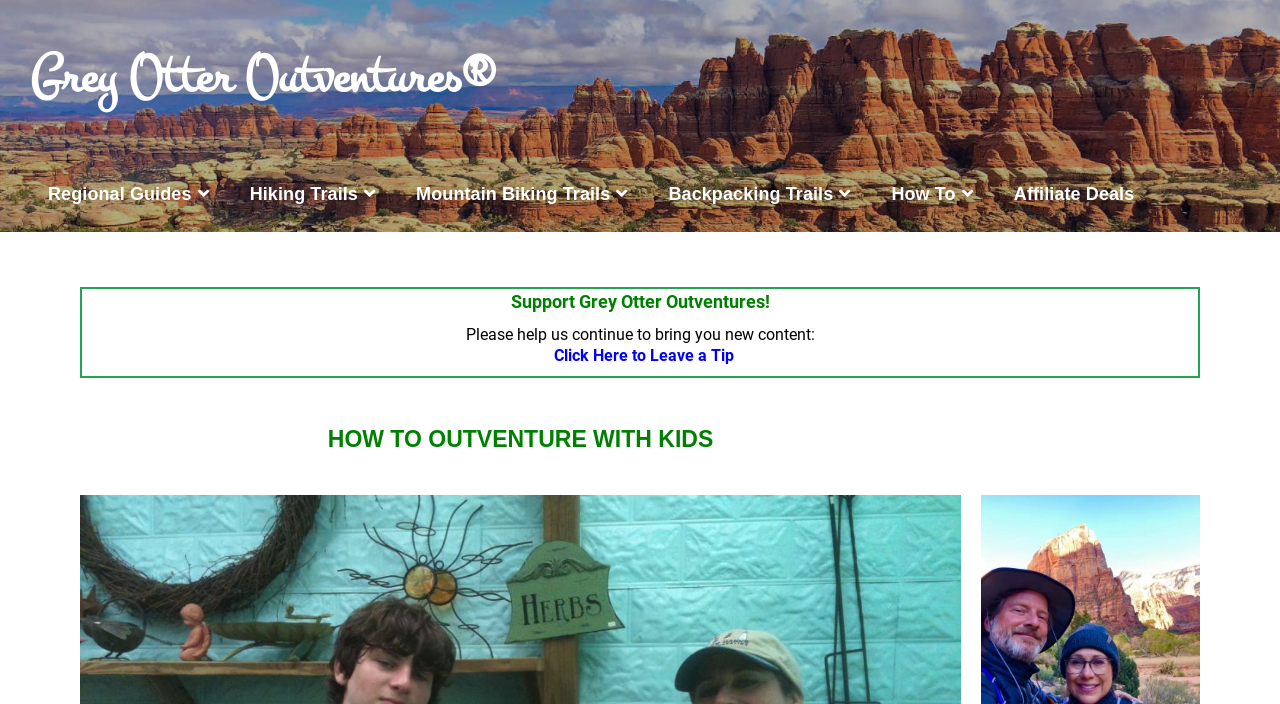Find the UI element described as: "Mountain Biking Trails" and predict its bounding box coordinates. Ensure the coordinates are four float numbers between 0 and 1, [left, top, right, bottom].

[0.311, 0.223, 0.508, 0.329]